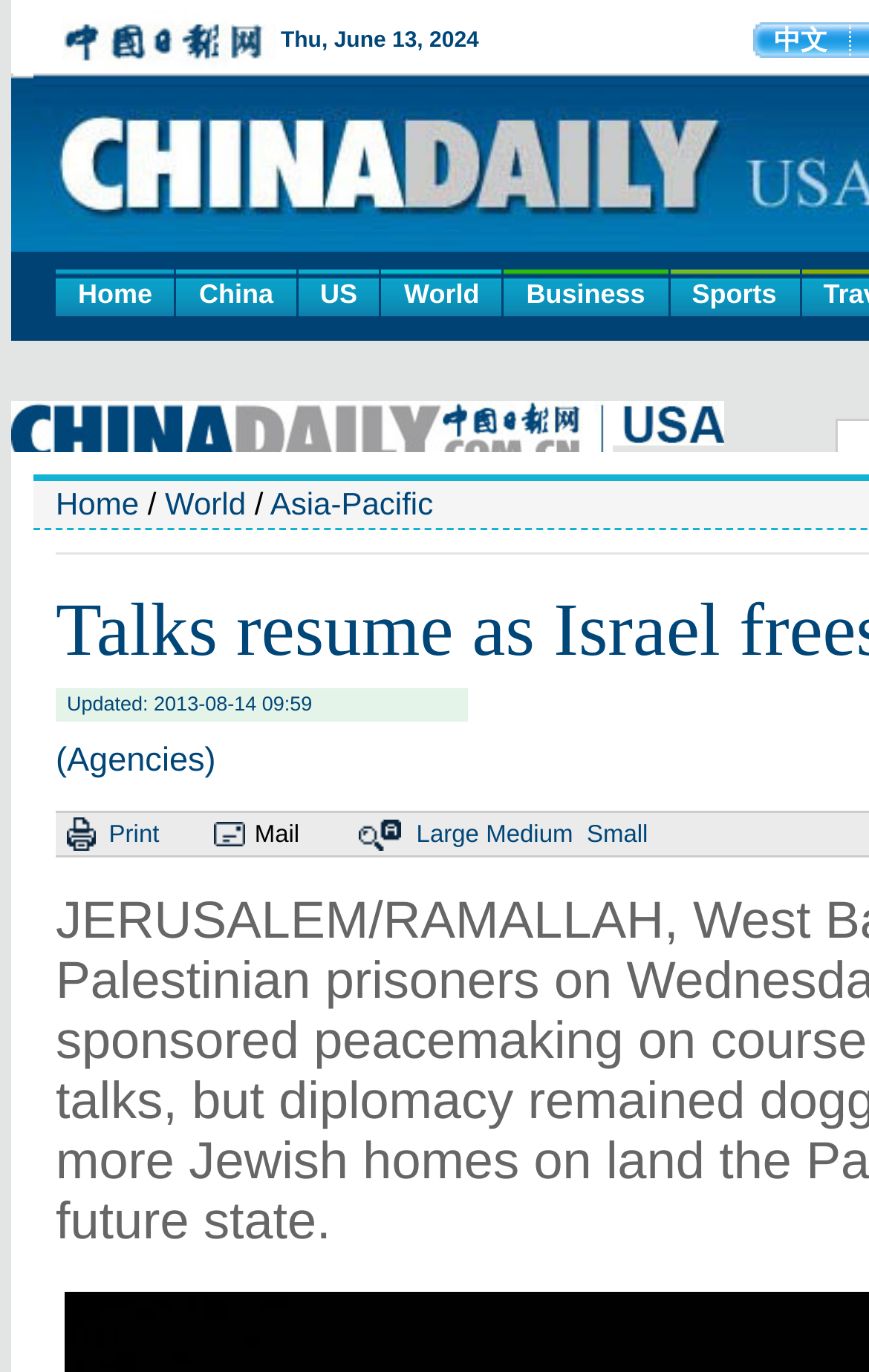What are the available font sizes?
Please analyze the image and answer the question with as much detail as possible.

I found the available font sizes by looking at the layout table cells at the top-right corner of the webpage, where there are links for 'Large', 'Medium', and 'Small' font sizes.